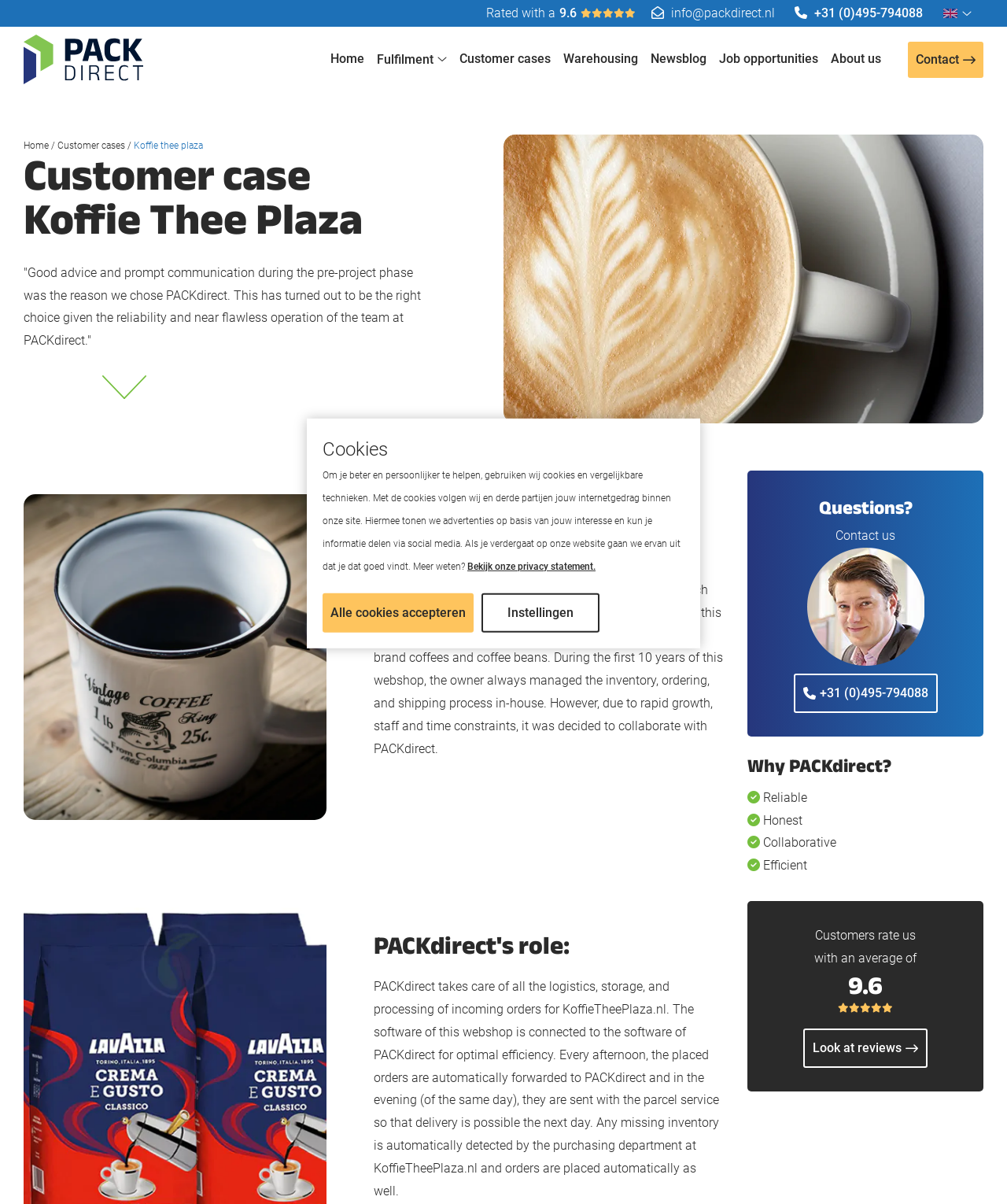Refer to the element description Fulfilment and identify the corresponding bounding box in the screenshot. Format the coordinates as (top-left x, top-left y, bottom-right x, bottom-right y) with values in the range of 0 to 1.

[0.368, 0.028, 0.45, 0.071]